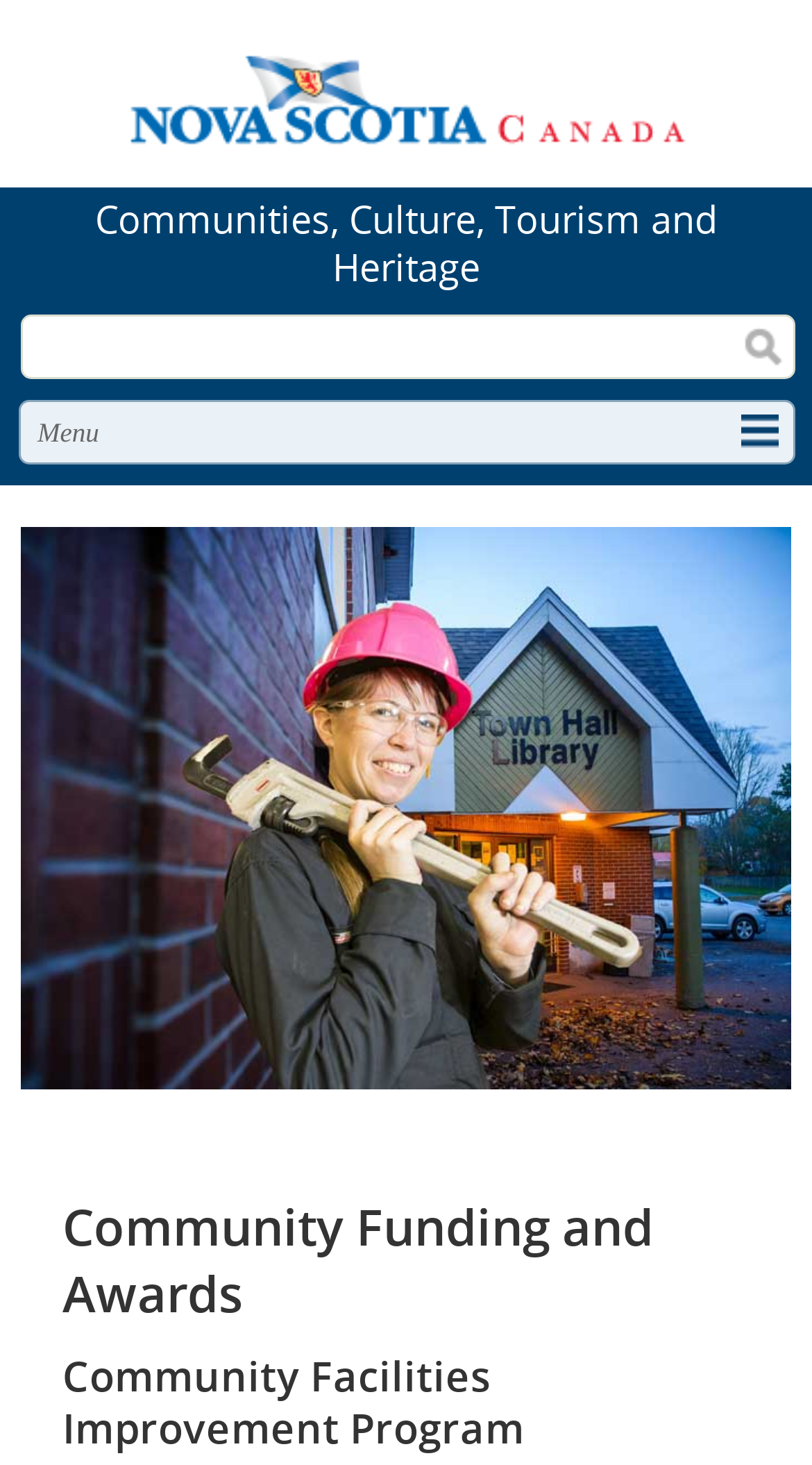Respond to the following question using a concise word or phrase: 
What is the text on the top-left corner?

Search